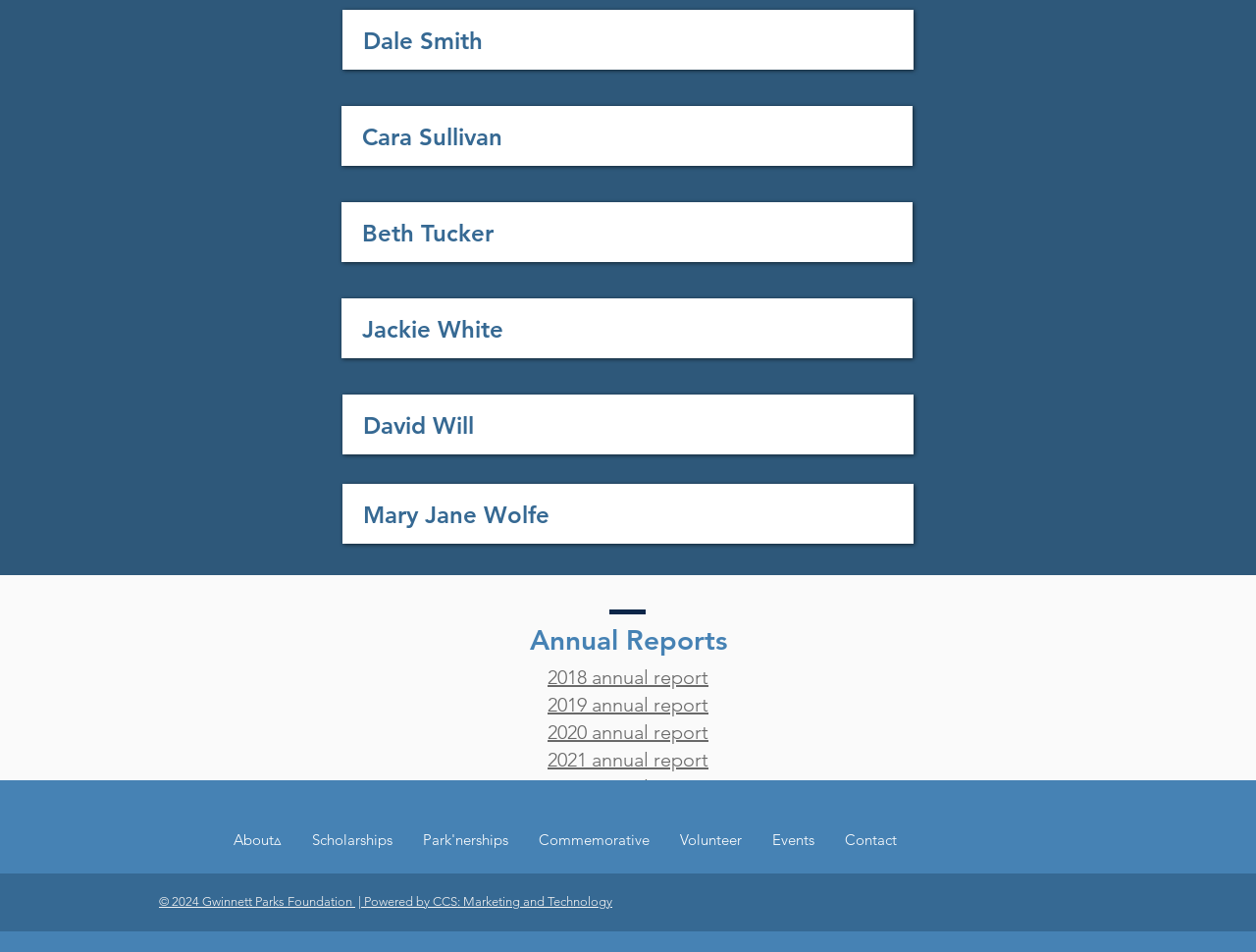Locate the bounding box coordinates of the area where you should click to accomplish the instruction: "Go to About page".

[0.173, 0.862, 0.236, 0.903]